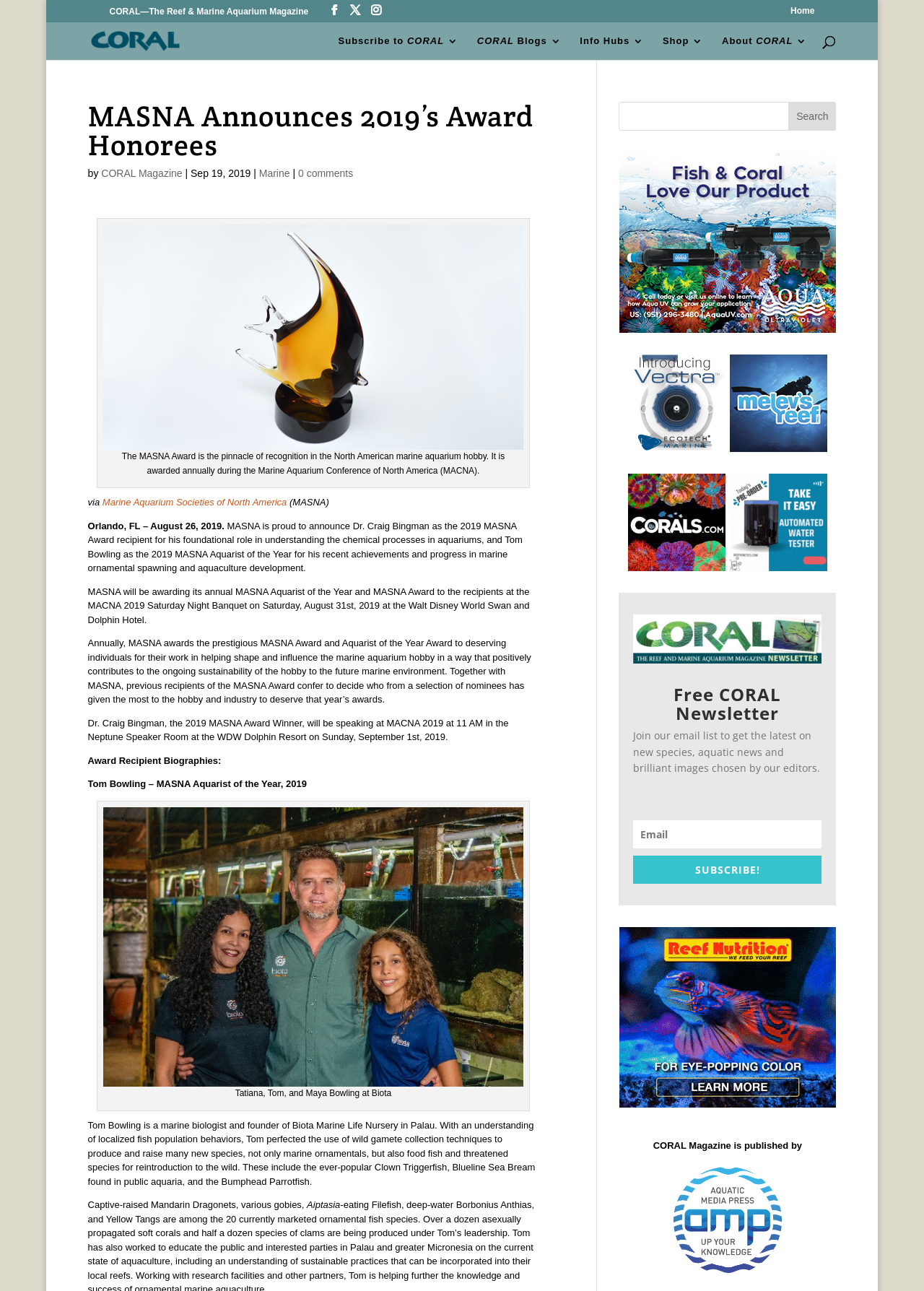Find the primary header on the webpage and provide its text.

MASNA Announces 2019’s Award Honorees